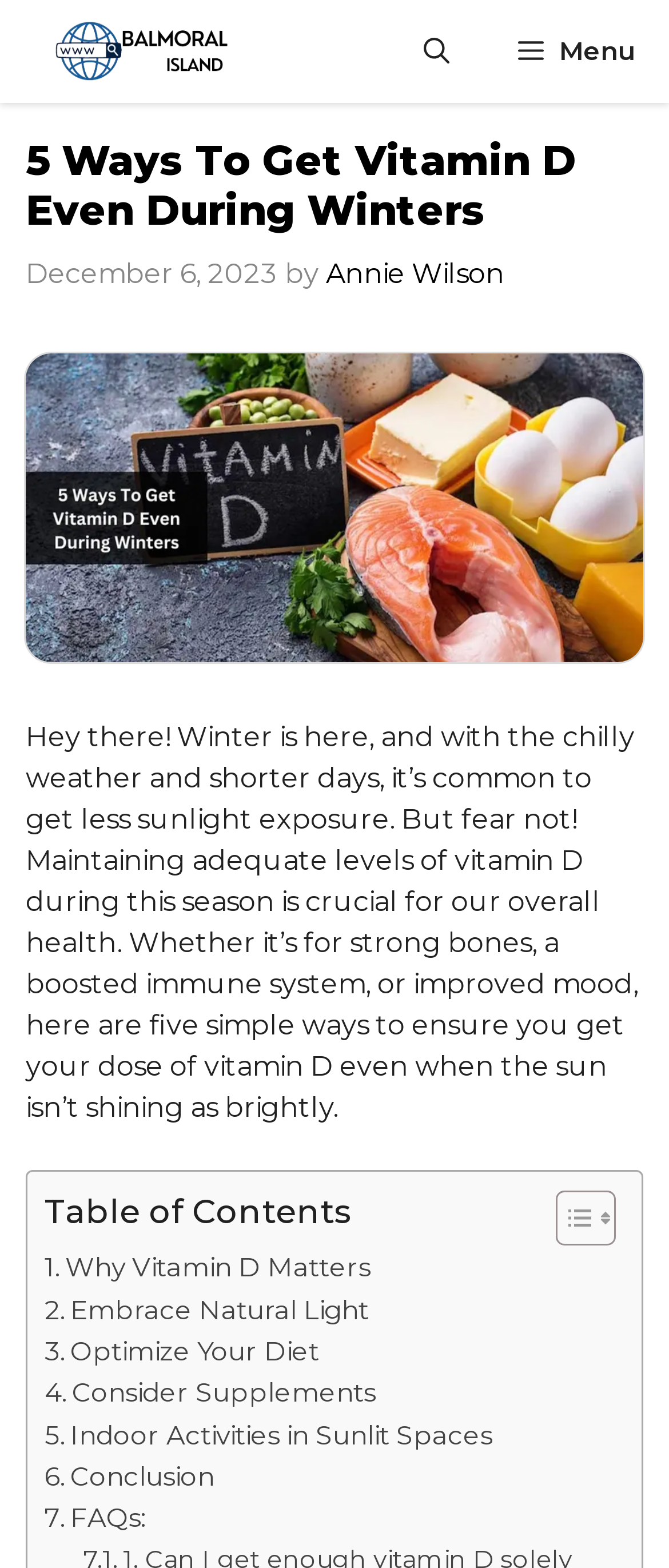Please identify the bounding box coordinates of the element on the webpage that should be clicked to follow this instruction: "Open the menu". The bounding box coordinates should be given as four float numbers between 0 and 1, formatted as [left, top, right, bottom].

[0.723, 0.0, 1.0, 0.066]